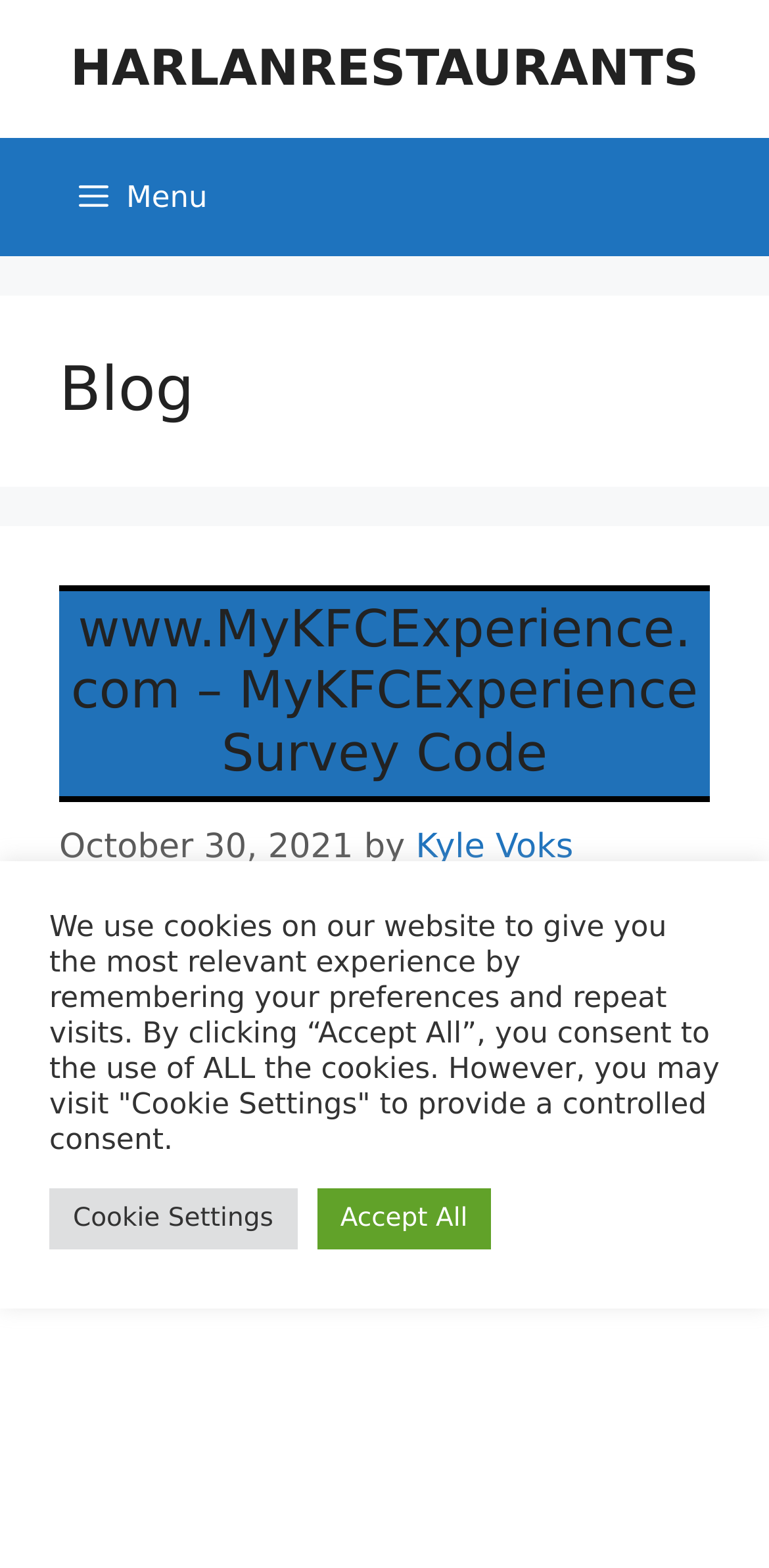Answer briefly with one word or phrase:
What is the name of the website?

HARLANRESTAURANTS